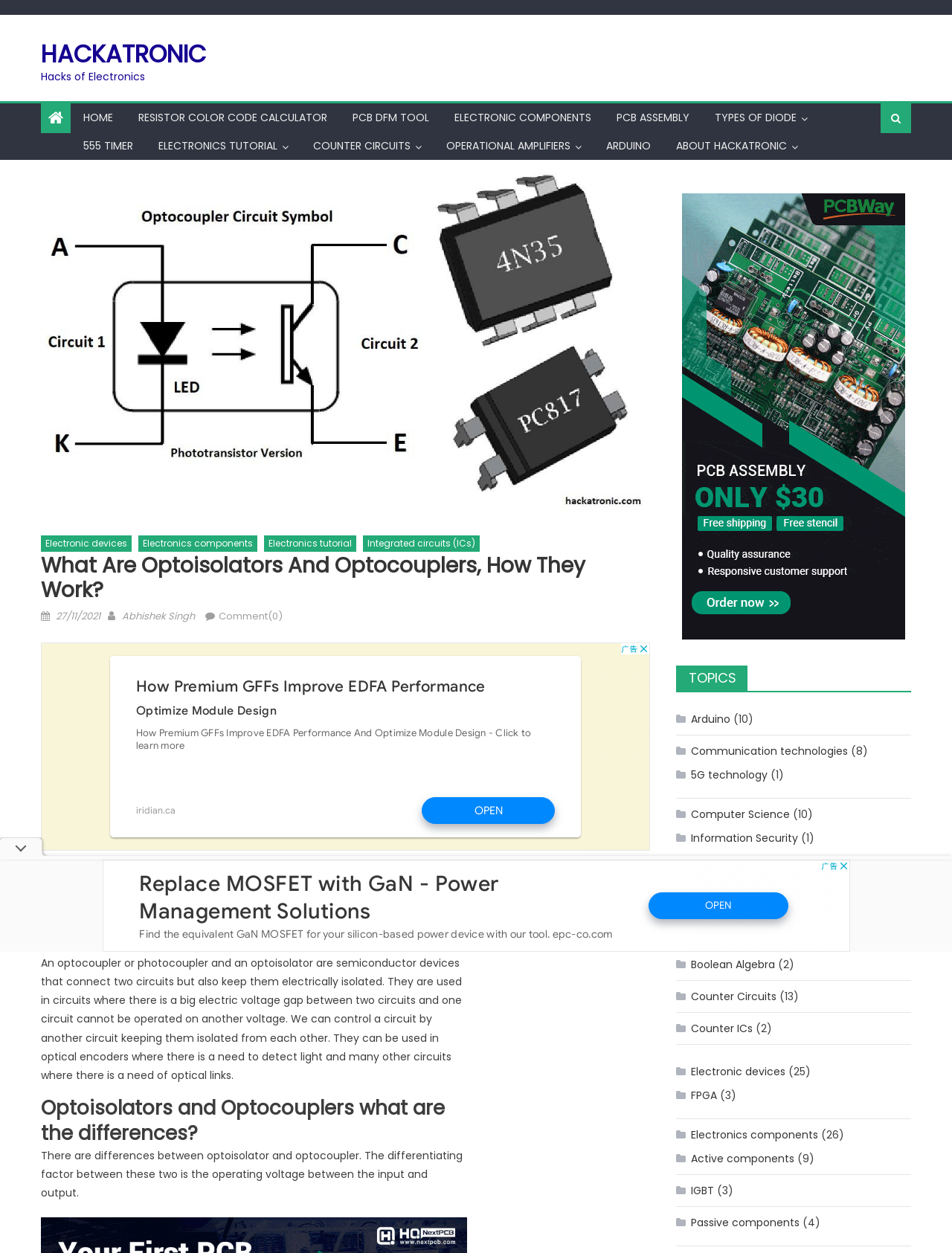Please locate the bounding box coordinates of the element that should be clicked to complete the given instruction: "Check the 'TOPICS' section".

[0.712, 0.531, 0.785, 0.552]